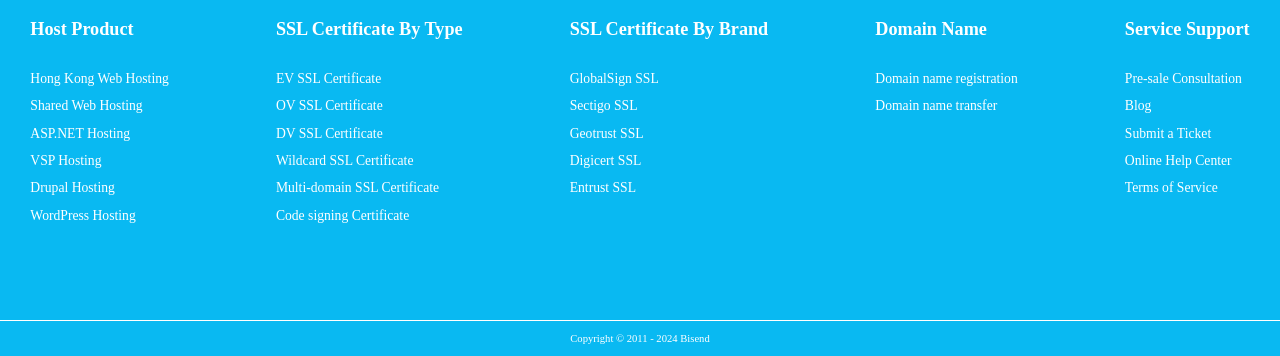Identify the bounding box coordinates of the element to click to follow this instruction: 'Register a domain name'. Ensure the coordinates are four float values between 0 and 1, provided as [left, top, right, bottom].

[0.684, 0.2, 0.795, 0.242]